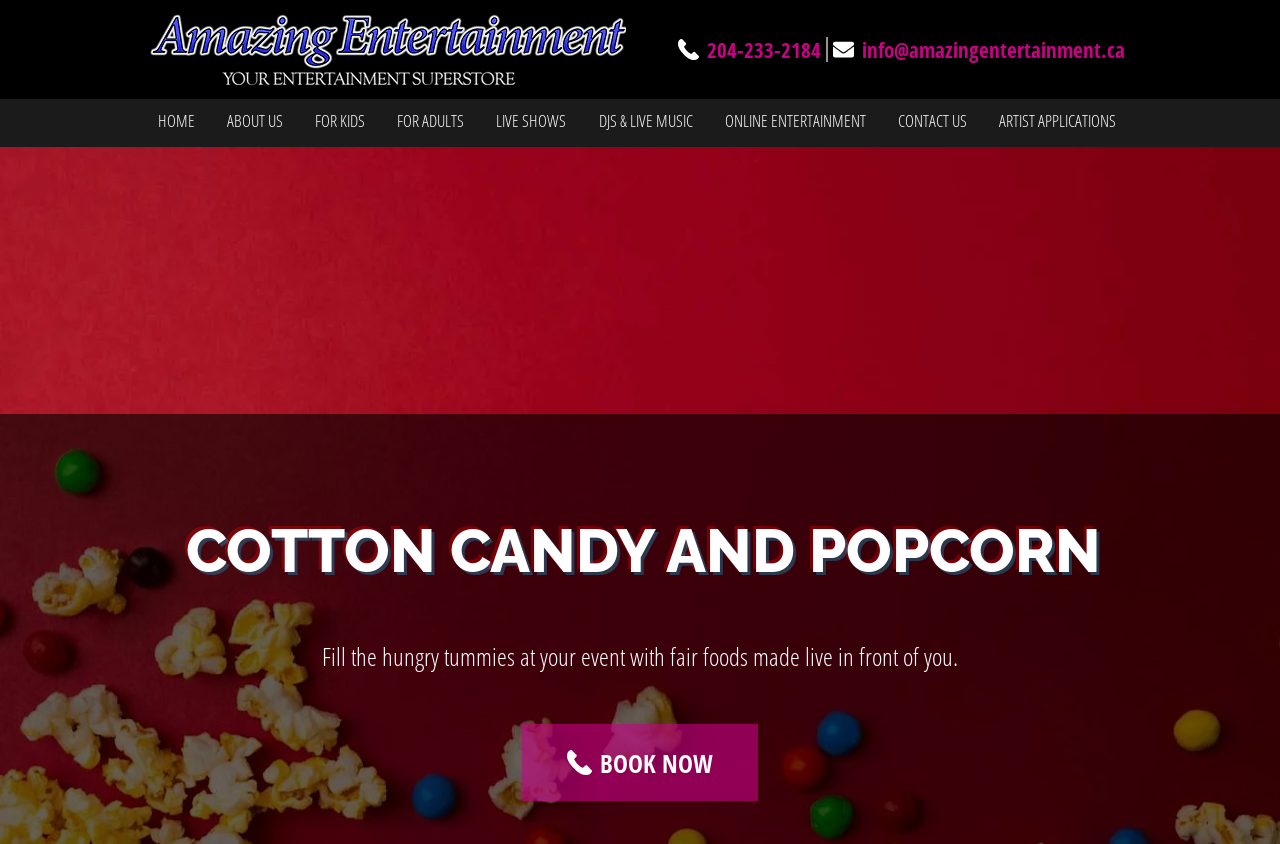Please identify the bounding box coordinates of the area that needs to be clicked to follow this instruction: "visit Amazing Entertainment homepage".

[0.117, 0.017, 0.489, 0.101]